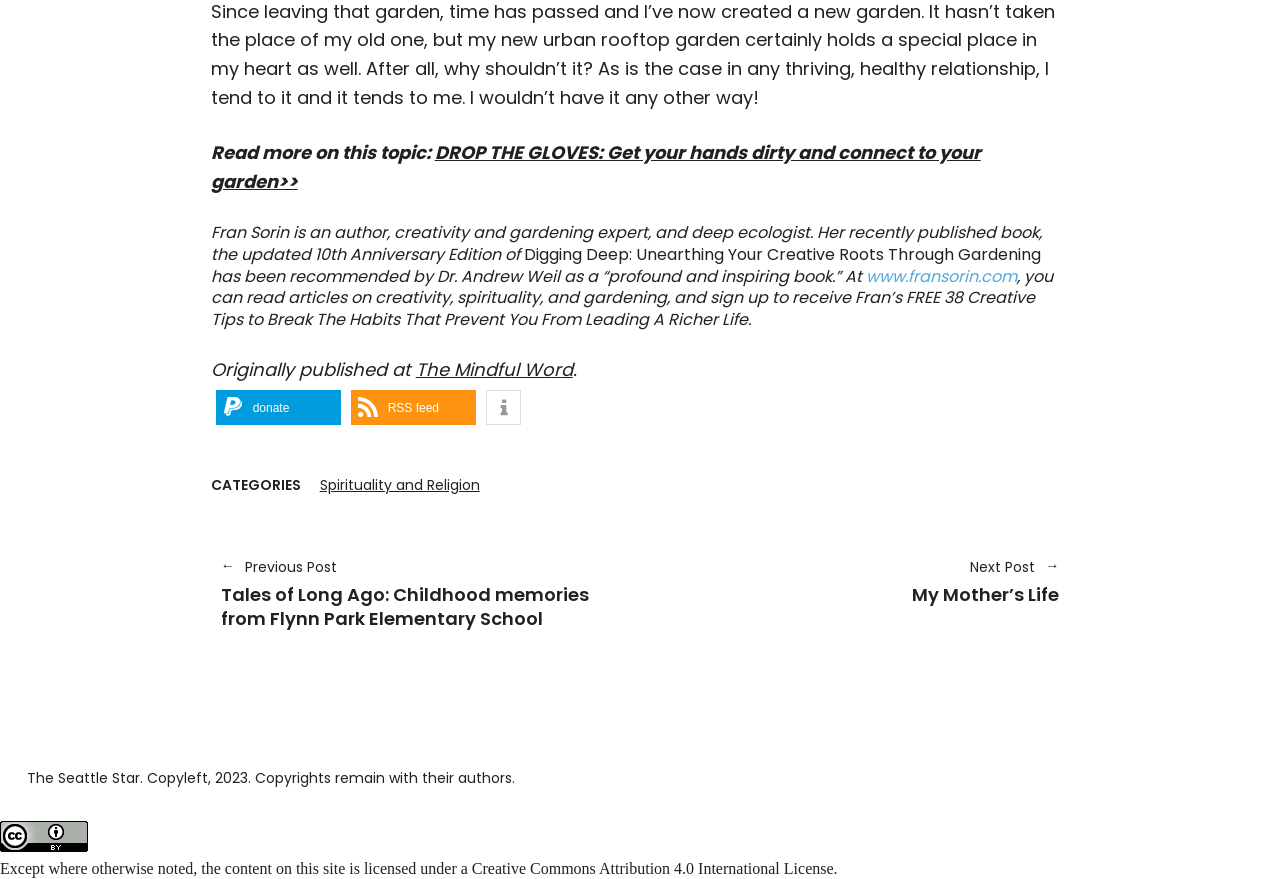What is the name of the category?
Look at the image and answer with only one word or phrase.

Spirituality and Religion